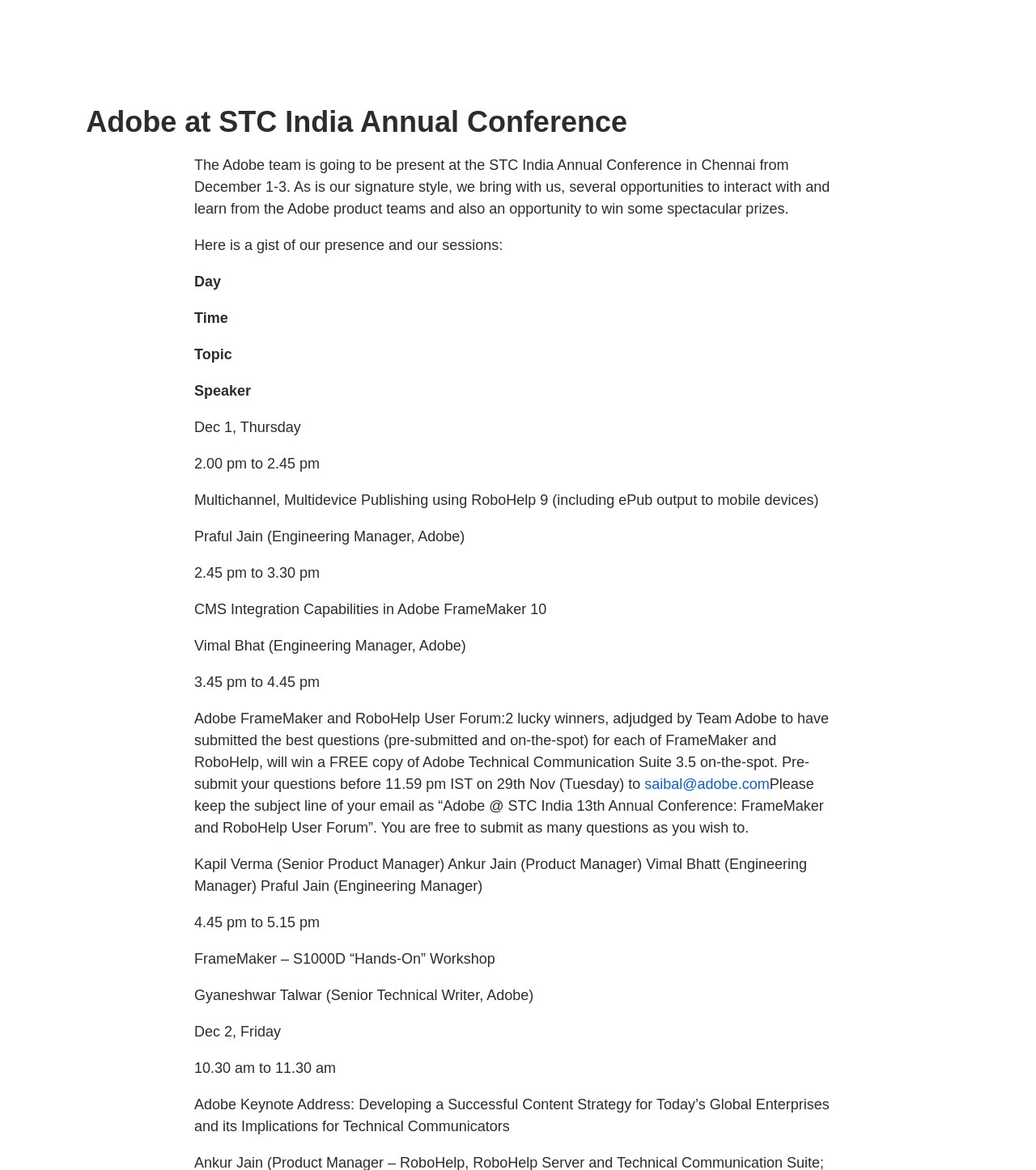What is the prize for the Adobe FrameMaker and RoboHelp User Forum?
Can you provide an in-depth and detailed response to the question?

The prize for the Adobe FrameMaker and RoboHelp User Forum is mentioned in the webpage as '2 lucky winners, adjudged by Team Adobe to have submitted the best questions (pre-submitted and on-the-spot) for each of FrameMaker and RoboHelp, will win a FREE copy of Adobe Technical Communication Suite 3.5 on-the-spot.'